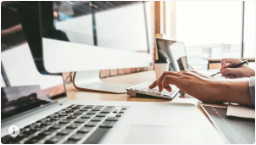Give a one-word or short-phrase answer to the following question: 
What is the source of light in the workspace?

Natural light